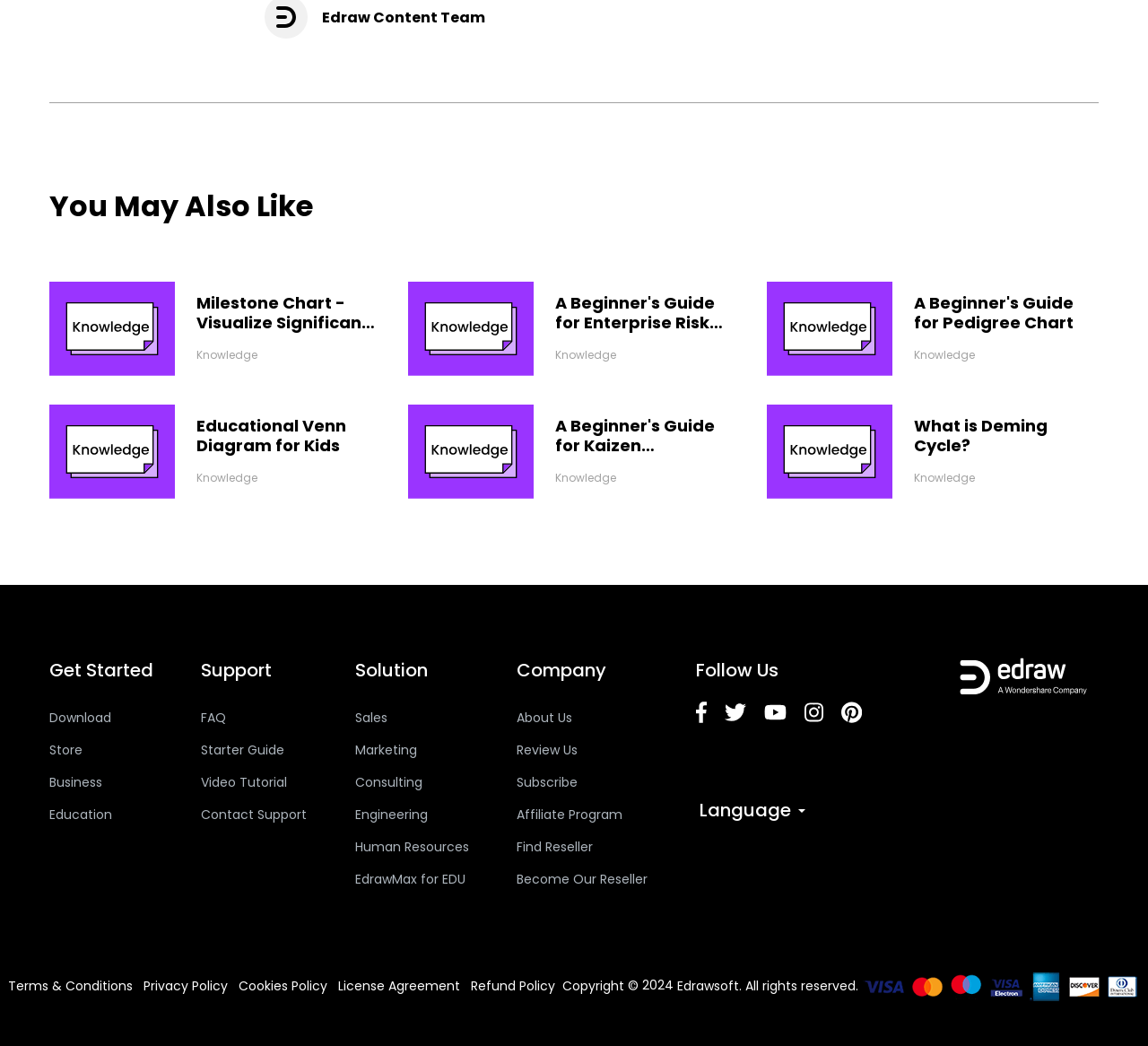Determine the bounding box coordinates for the clickable element required to fulfill the instruction: "Follow Edraw on Facebook". Provide the coordinates as four float numbers between 0 and 1, i.e., [left, top, right, bottom].

[0.606, 0.67, 0.616, 0.694]